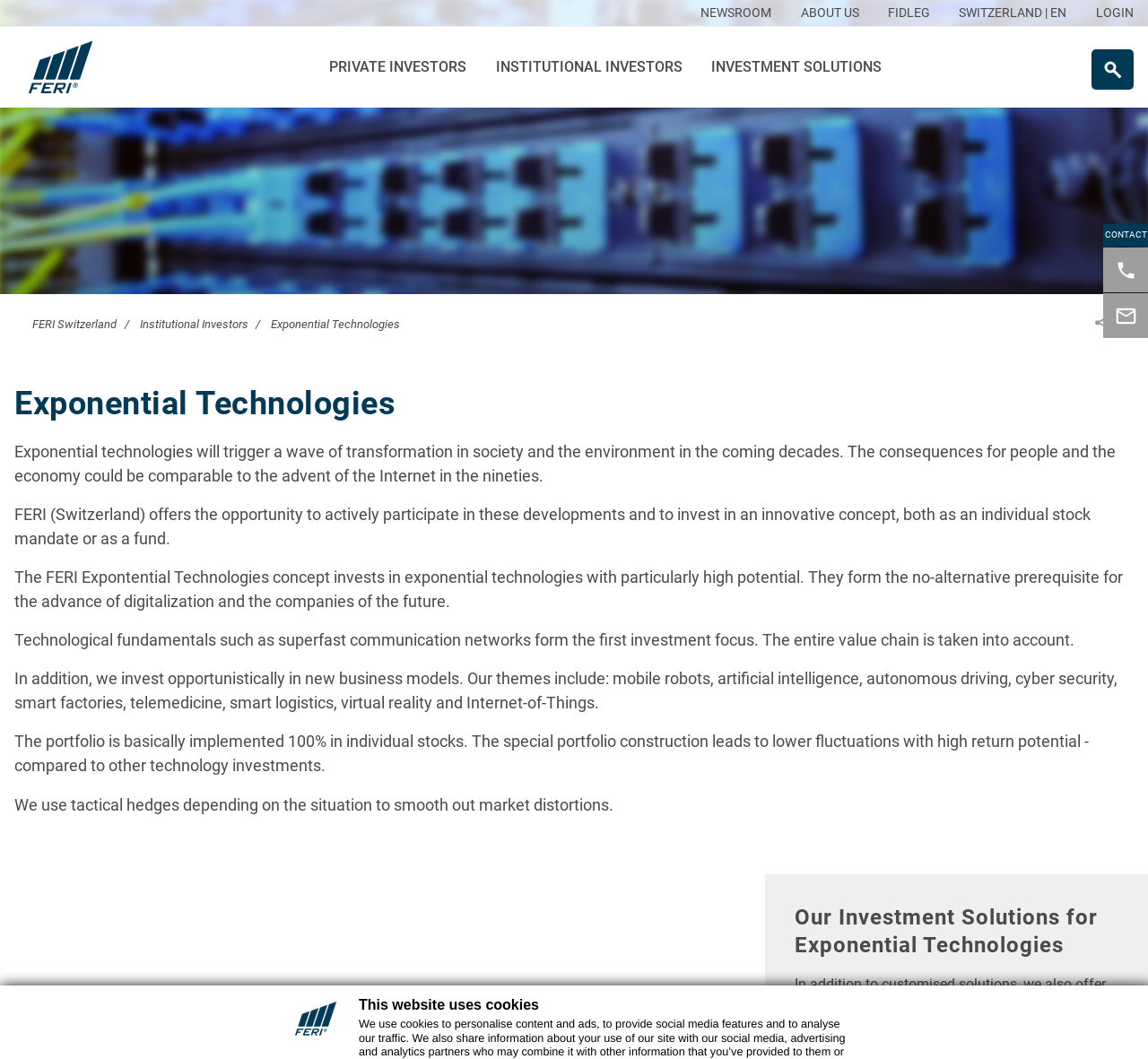Identify the bounding box coordinates for the region of the element that should be clicked to carry out the instruction: "Click the NEWSROOM link". The bounding box coordinates should be four float numbers between 0 and 1, i.e., [left, top, right, bottom].

[0.61, 0.002, 0.672, 0.023]